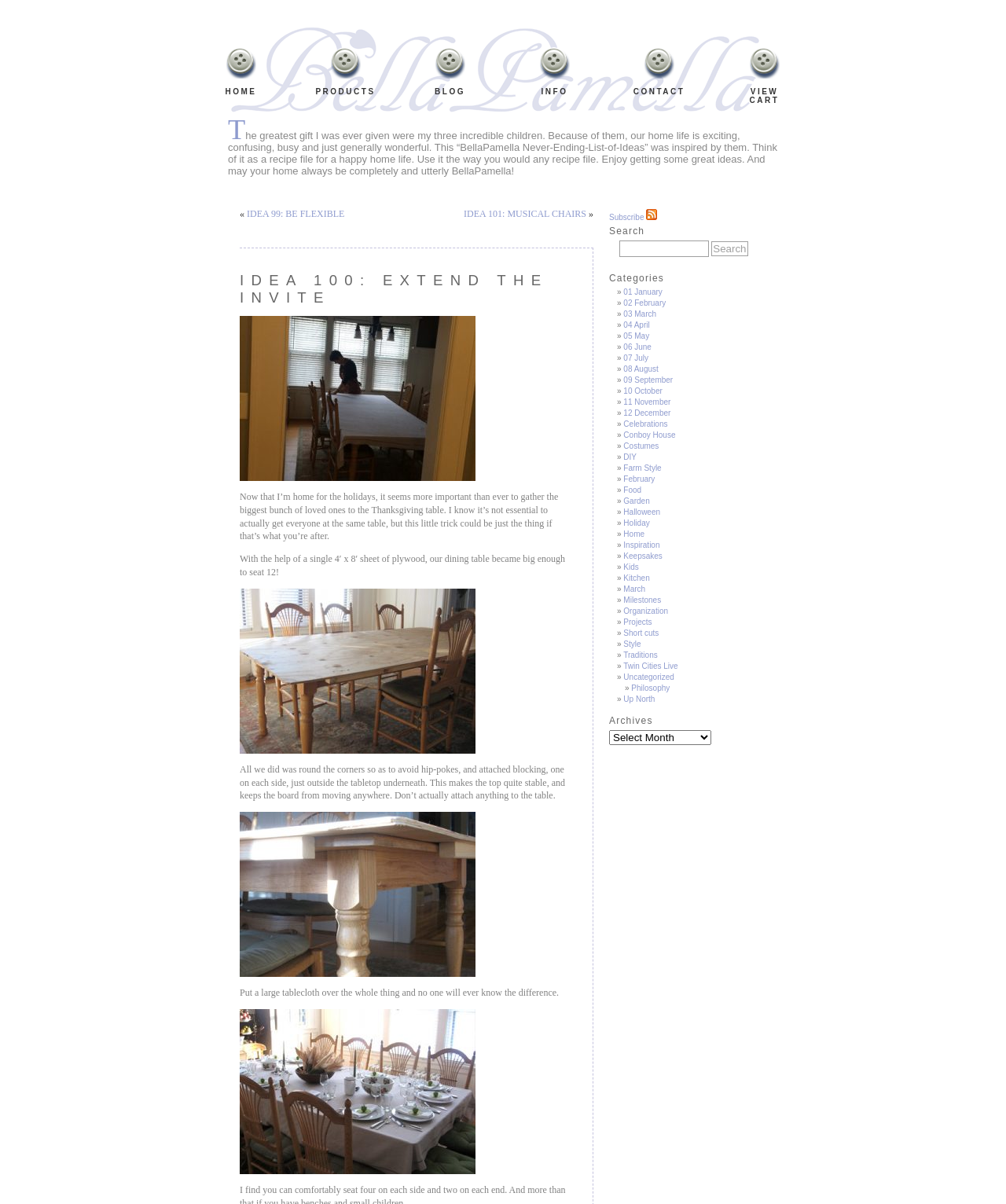Show the bounding box coordinates for the element that needs to be clicked to execute the following instruction: "Subscribe to the newsletter". Provide the coordinates in the form of four float numbers between 0 and 1, i.e., [left, top, right, bottom].

[0.605, 0.177, 0.653, 0.184]